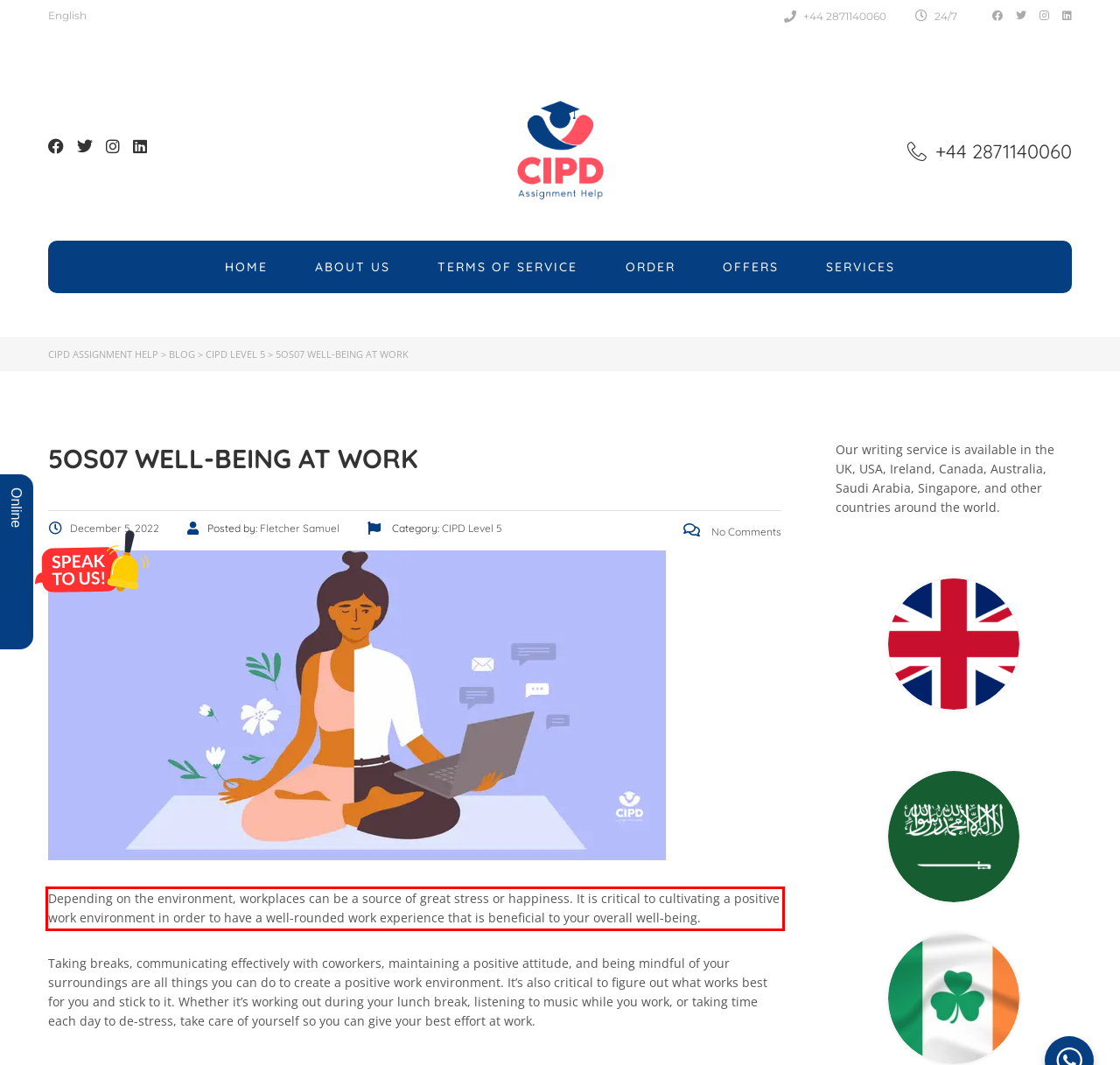Identify and transcribe the text content enclosed by the red bounding box in the given screenshot.

Depending on the environment, workplaces can be a source of great stress or happiness. It is critical to cultivating a positive work environment in order to have a well-rounded work experience that is beneficial to your overall well-being.